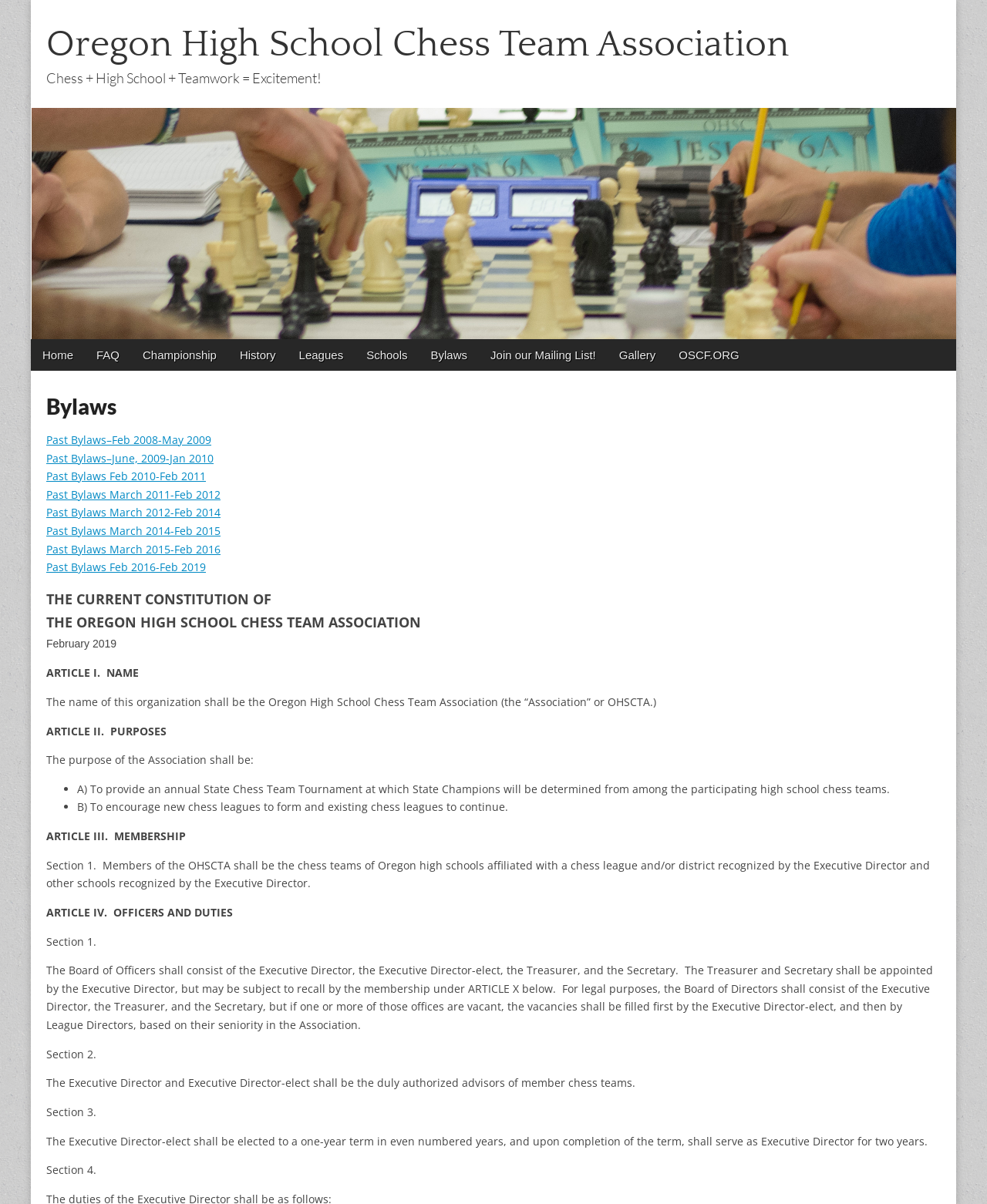Carefully observe the image and respond to the question with a detailed answer:
What is the term of the Executive Director-elect?

The answer can be found in the static text 'The Executive Director-elect shall be elected to a one-year term in even numbered years, and upon completion of the term, shall serve as Executive Director for two years.' which describes the term of the Executive Director-elect.